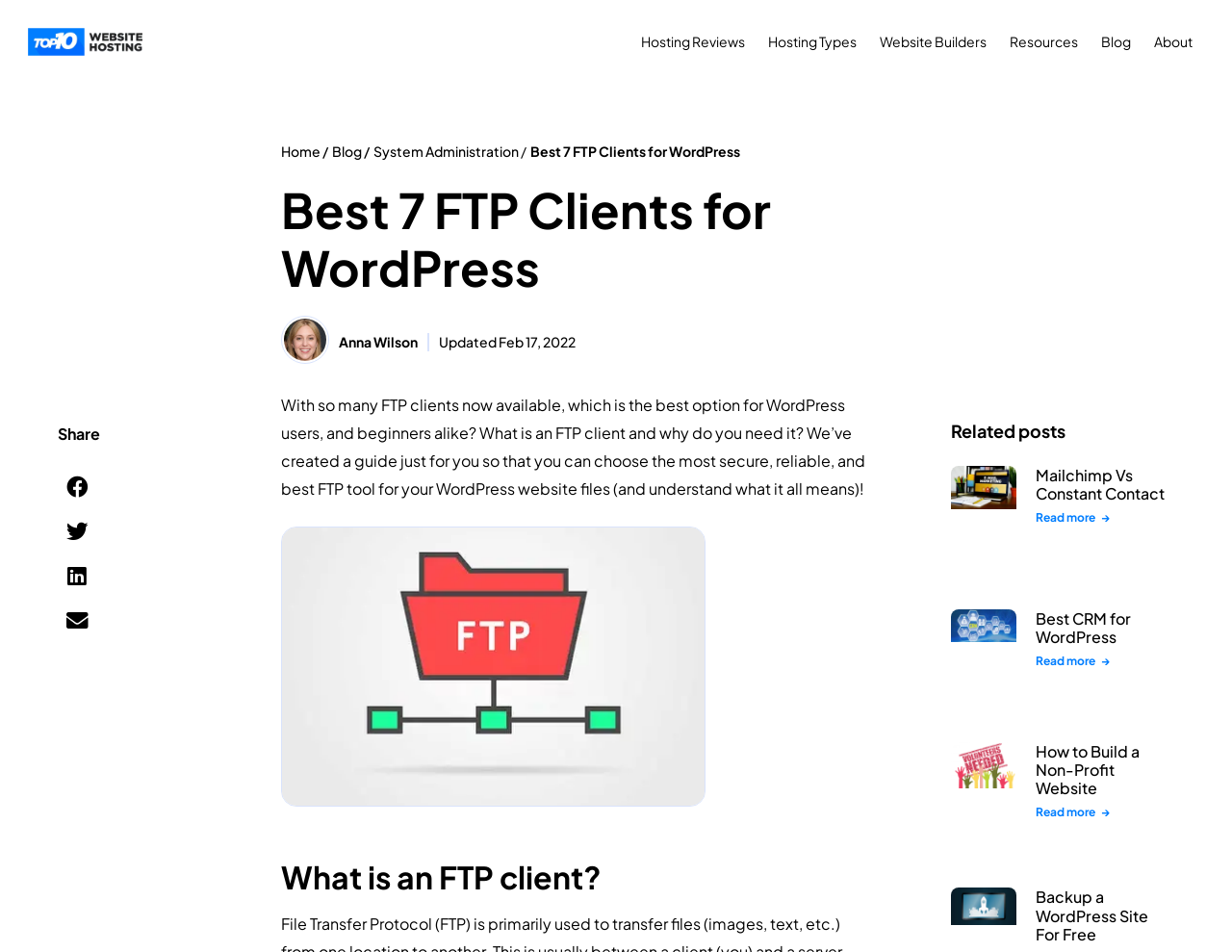Locate and extract the headline of this webpage.

Best 7 FTP Clients for WordPress